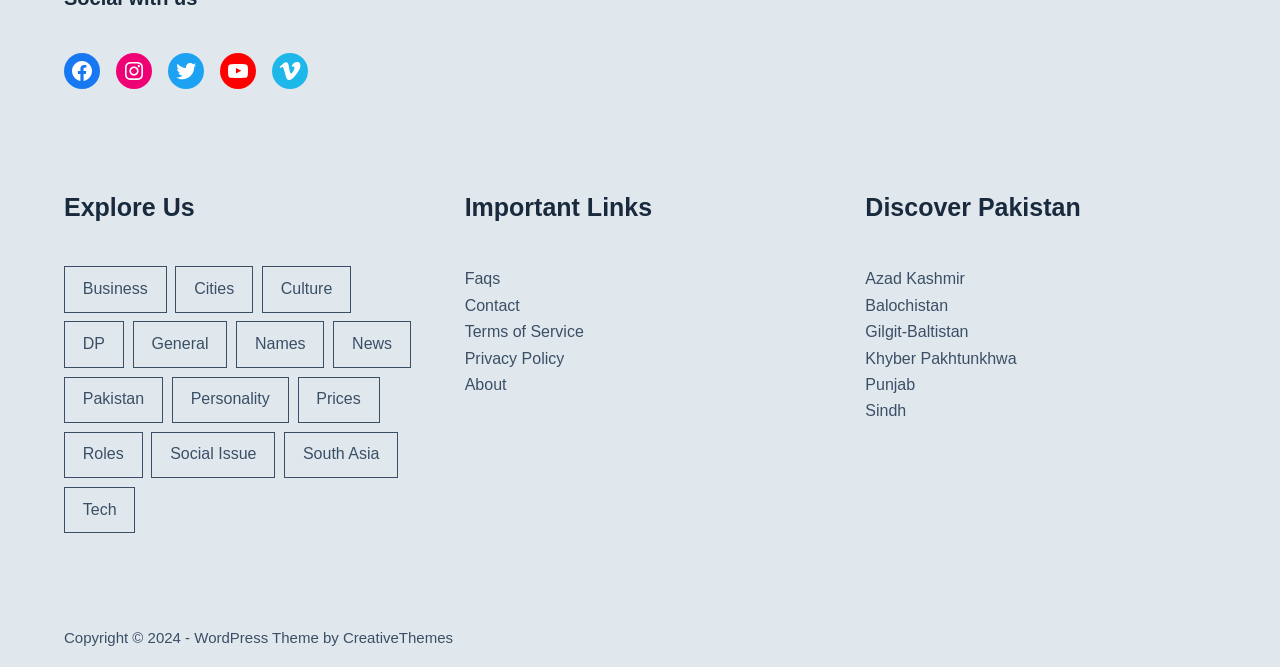Please locate the bounding box coordinates of the element's region that needs to be clicked to follow the instruction: "Read FAQs". The bounding box coordinates should be provided as four float numbers between 0 and 1, i.e., [left, top, right, bottom].

[0.363, 0.405, 0.391, 0.431]